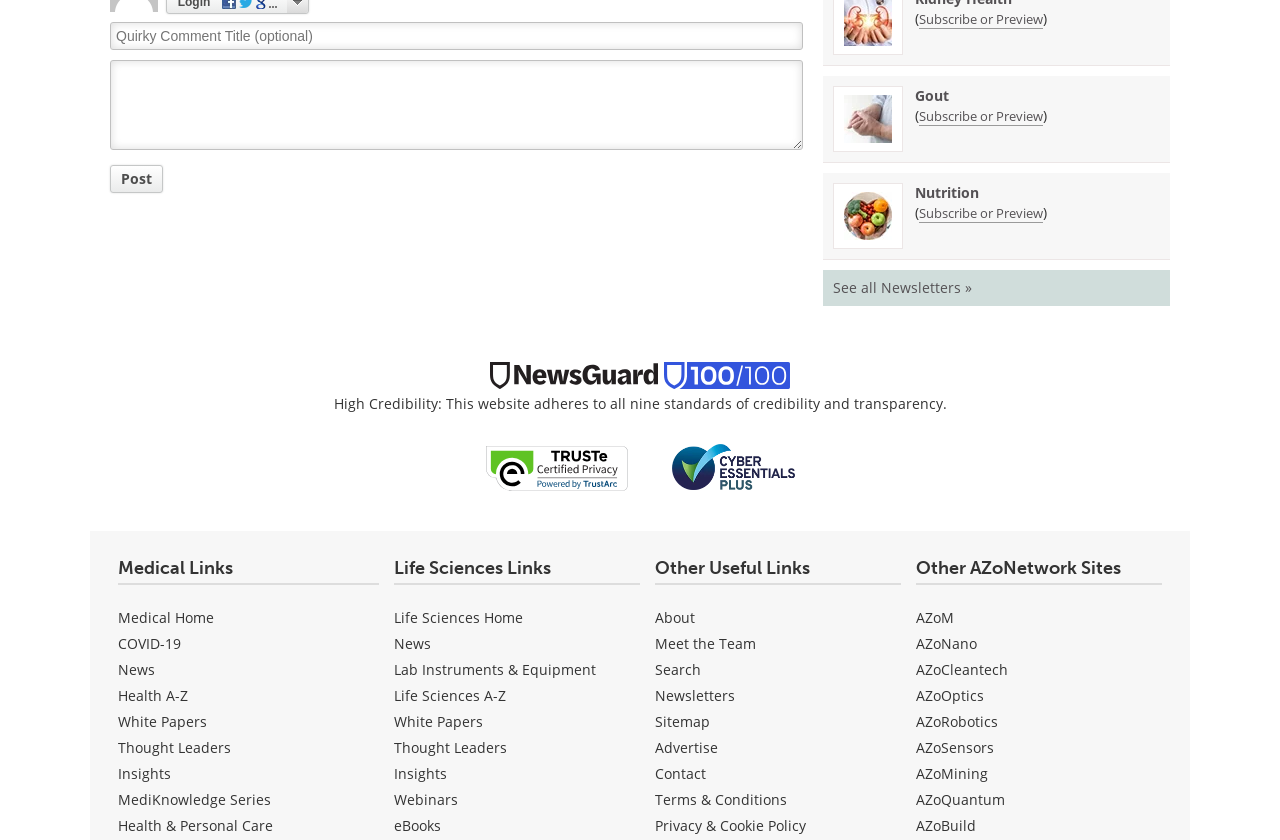Could you locate the bounding box coordinates for the section that should be clicked to accomplish this task: "Search Medical".

[0.512, 0.786, 0.548, 0.809]